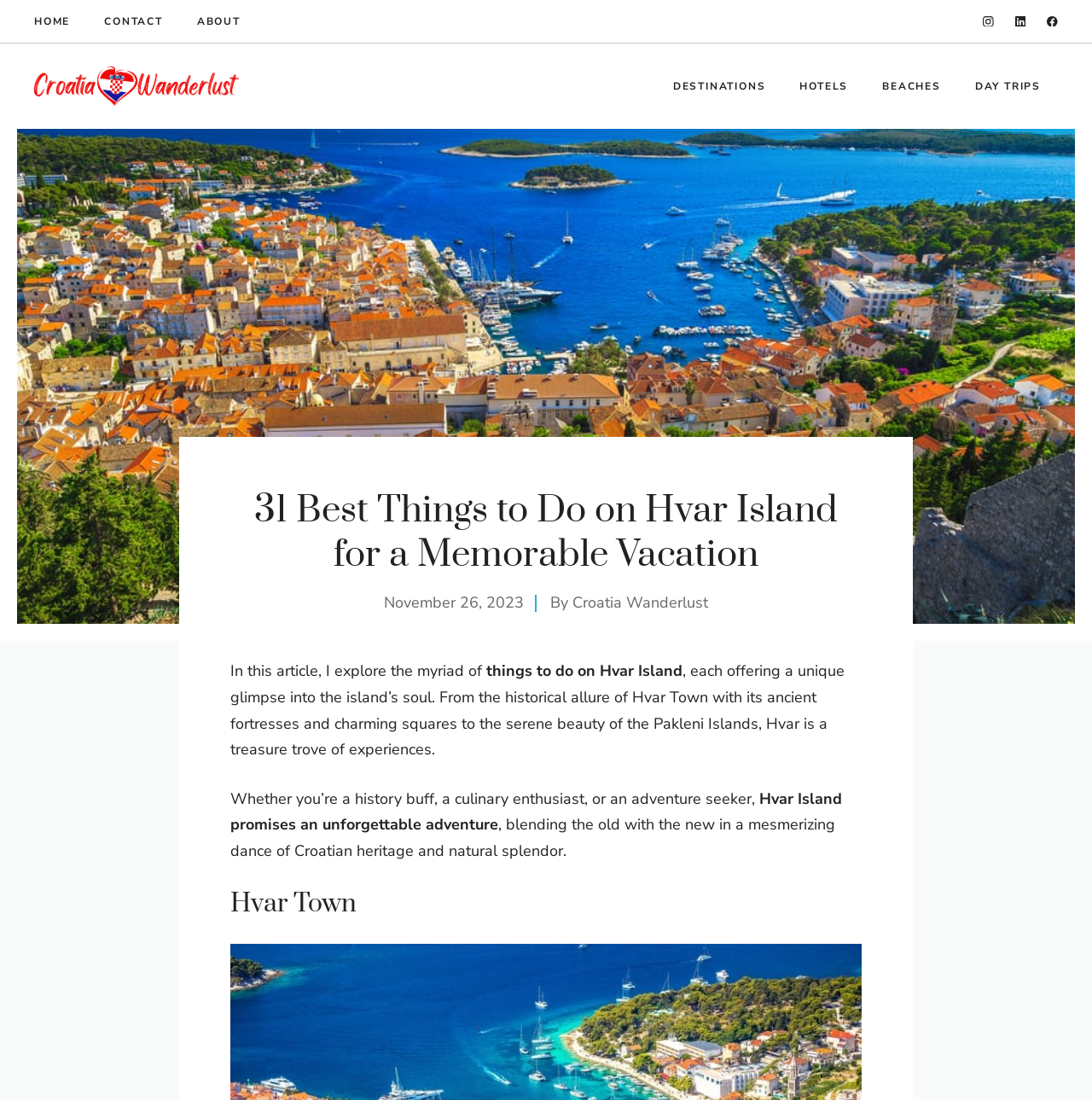Can you look at the image and give a comprehensive answer to the question:
What is the date mentioned in the article?

The date 'November 26, 2023' is mentioned in the article, which indicates when the article was published or last updated.